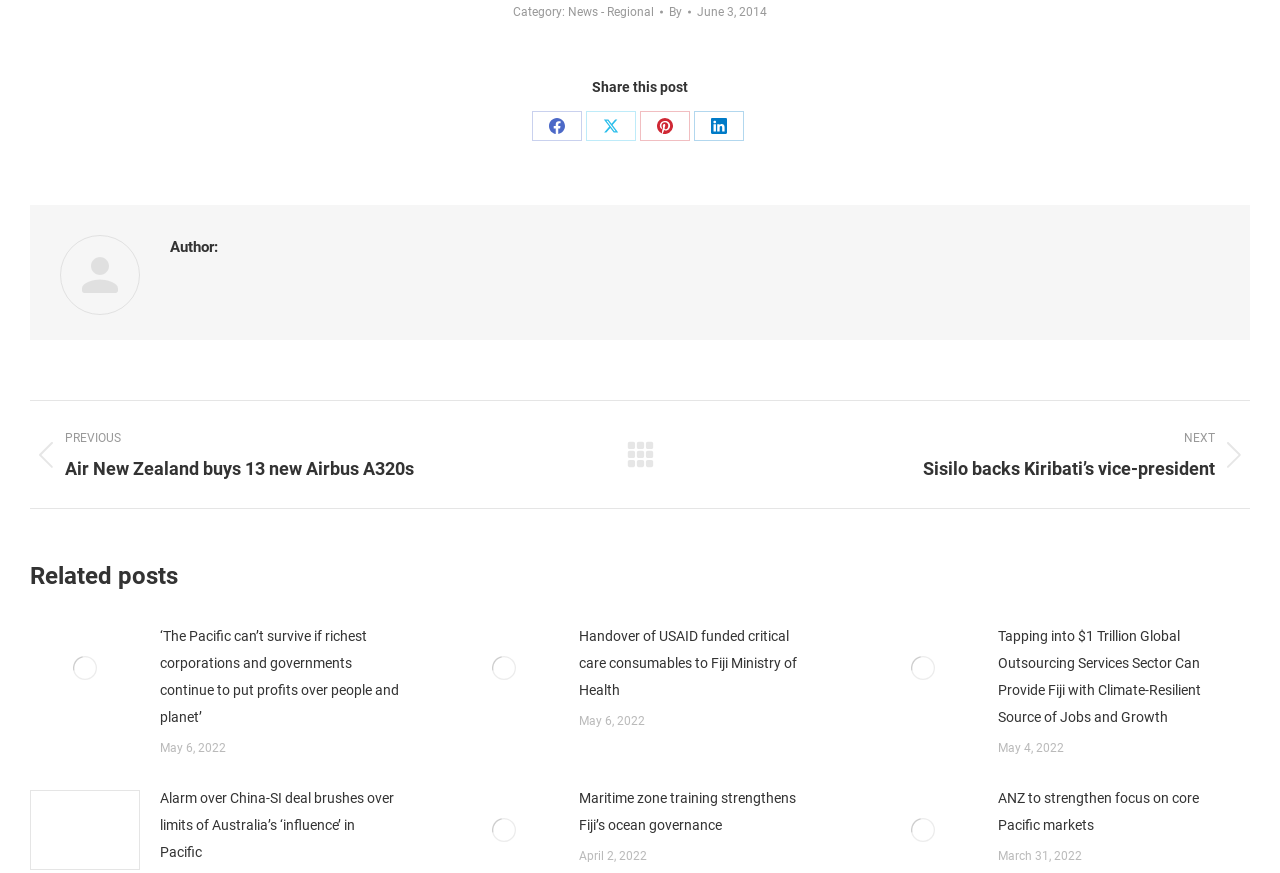Provide a brief response to the question using a single word or phrase: 
How many related posts are displayed?

4